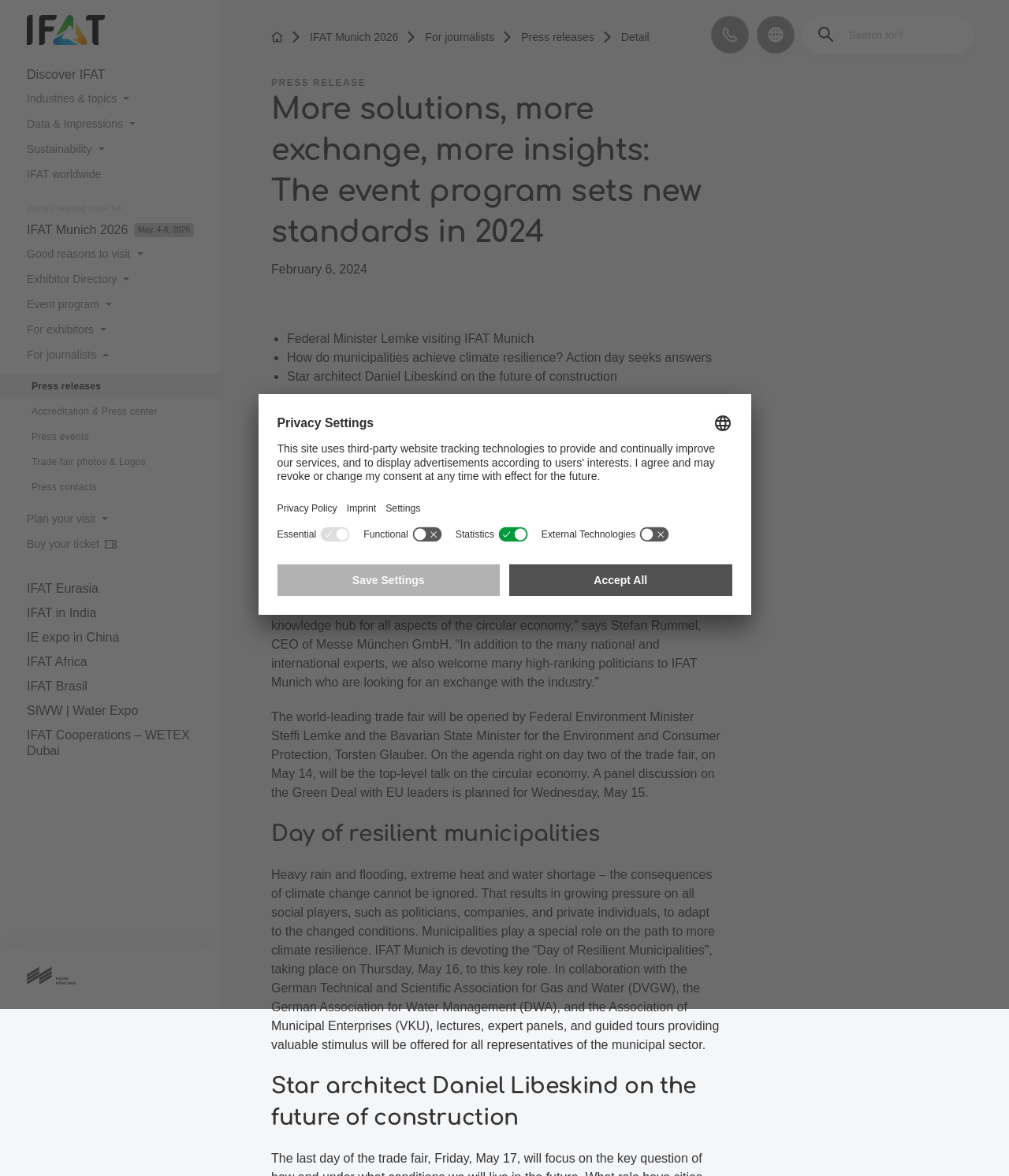Please specify the bounding box coordinates for the clickable region that will help you carry out the instruction: "Visit IFAT Munich 2026".

[0.0, 0.184, 0.219, 0.205]